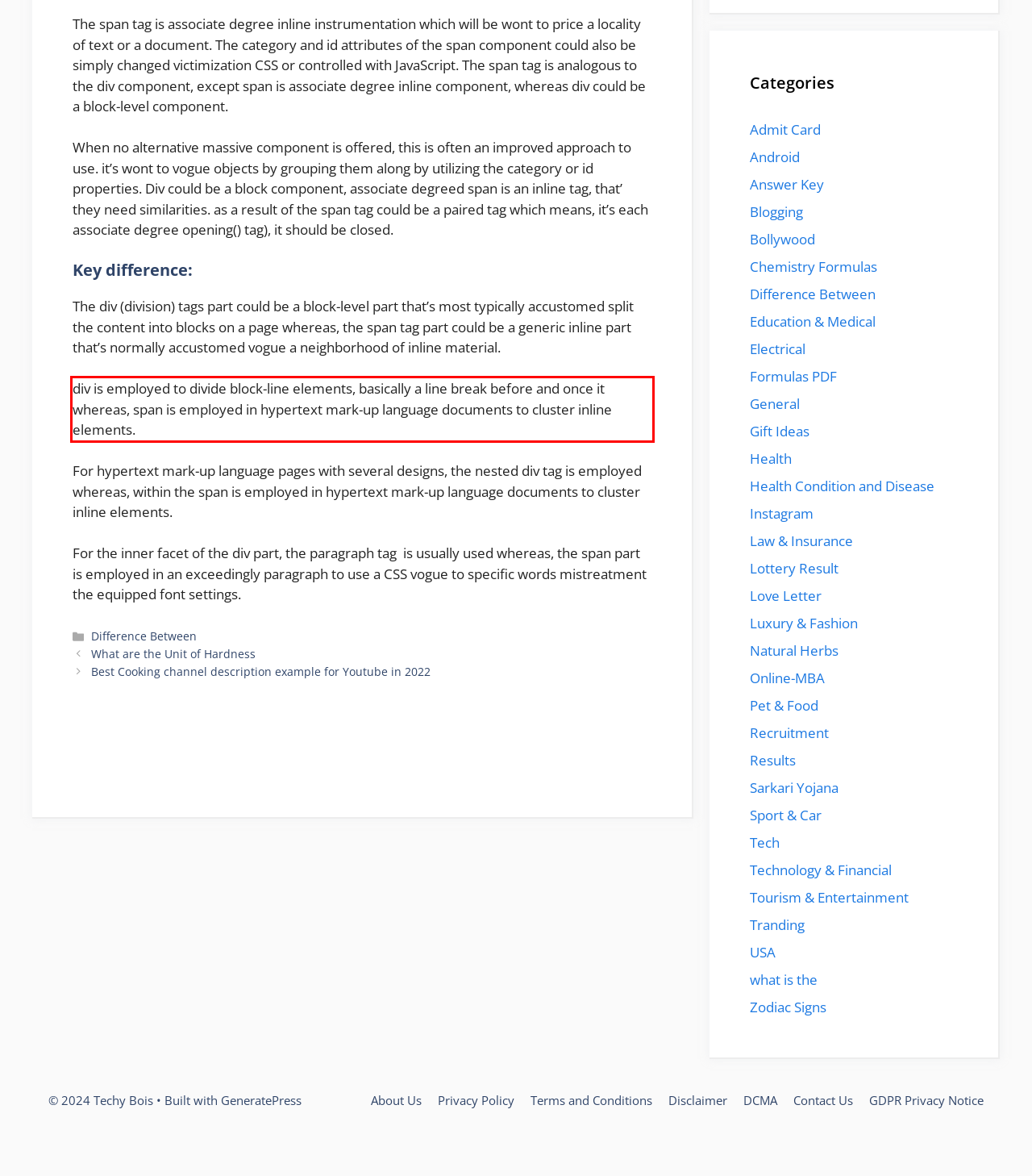Examine the webpage screenshot and use OCR to recognize and output the text within the red bounding box.

div is employed to divide block-line elements, basically a line break before and once it whereas, span is employed in hypertext mark-up language documents to cluster inline elements.